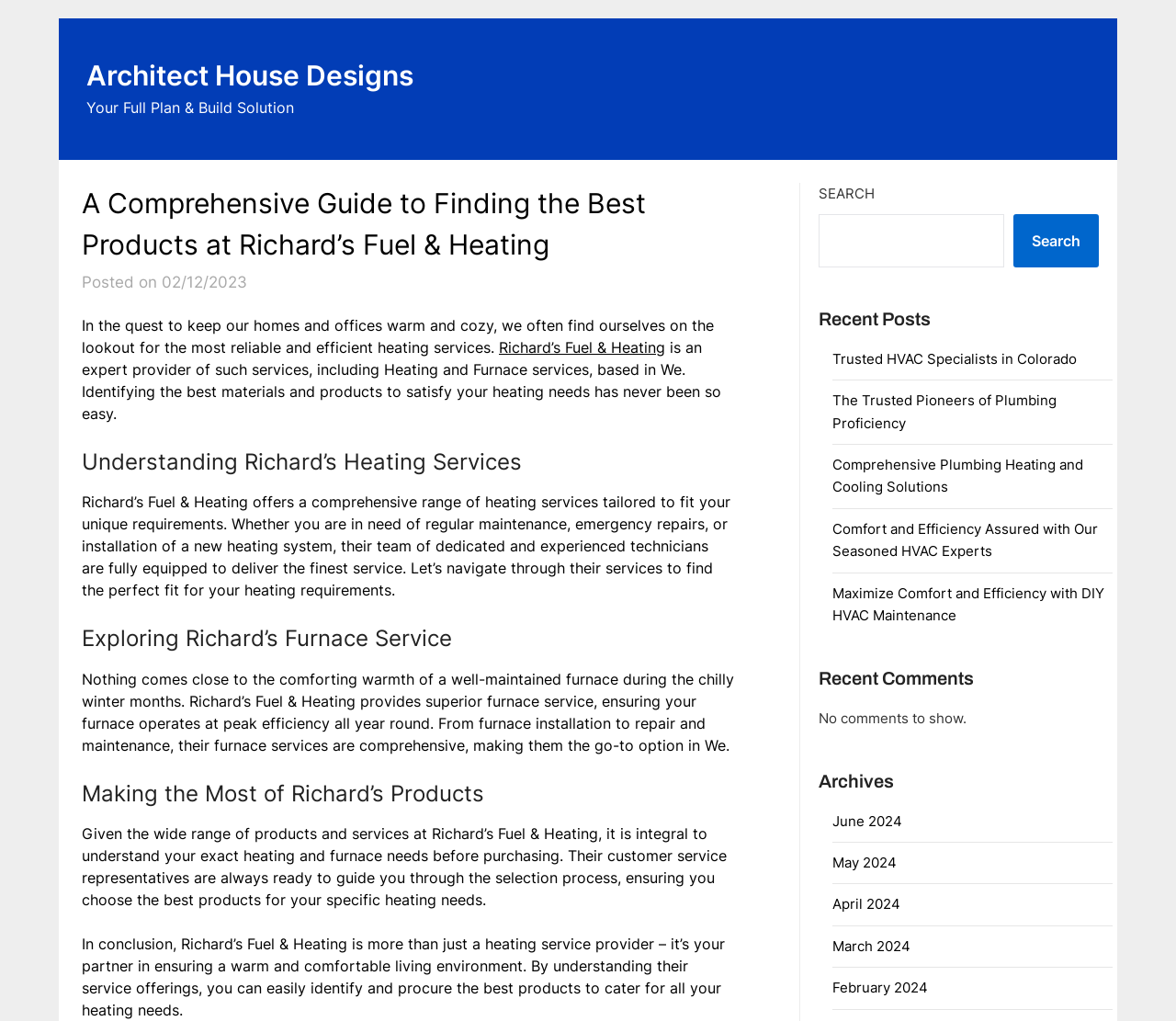Please determine the bounding box coordinates of the element to click in order to execute the following instruction: "Click on 'How to Apply'". The coordinates should be four float numbers between 0 and 1, specified as [left, top, right, bottom].

None